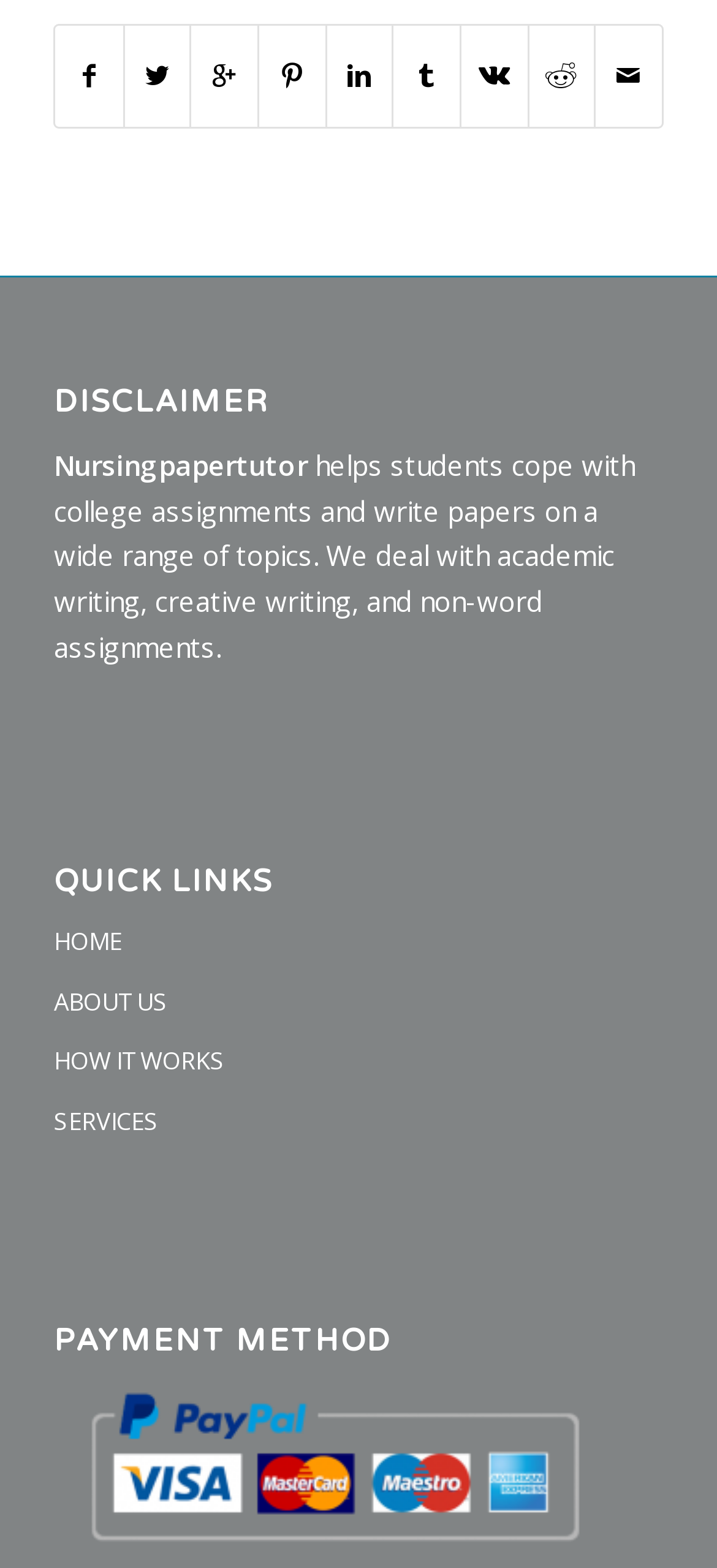Based on the provided description, "Proudly powered by WordPress", find the bounding box of the corresponding UI element in the screenshot.

None